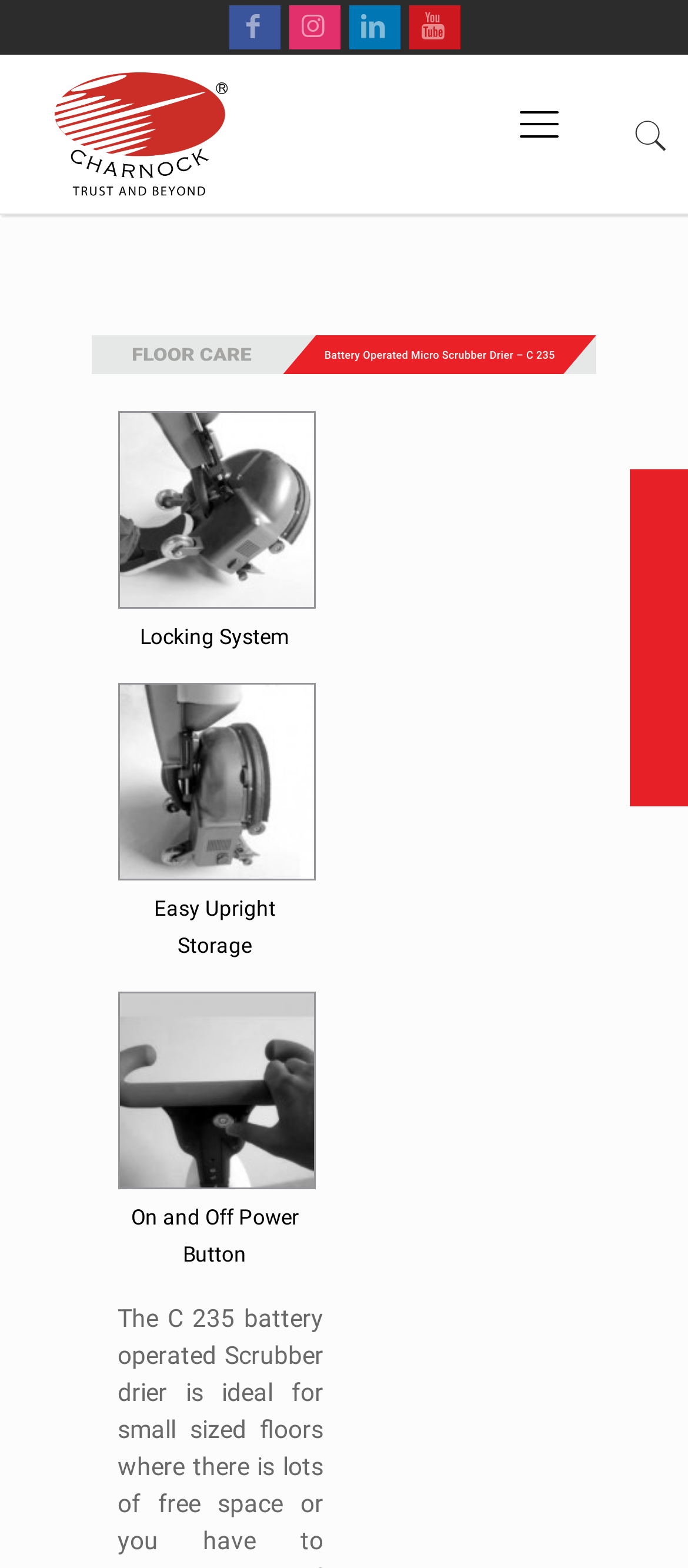How many social media links are available?
Analyze the image and provide a thorough answer to the question.

I counted the number of social media links available at the top of the webpage, which are represented by icons. There are four links, each with a unique icon.